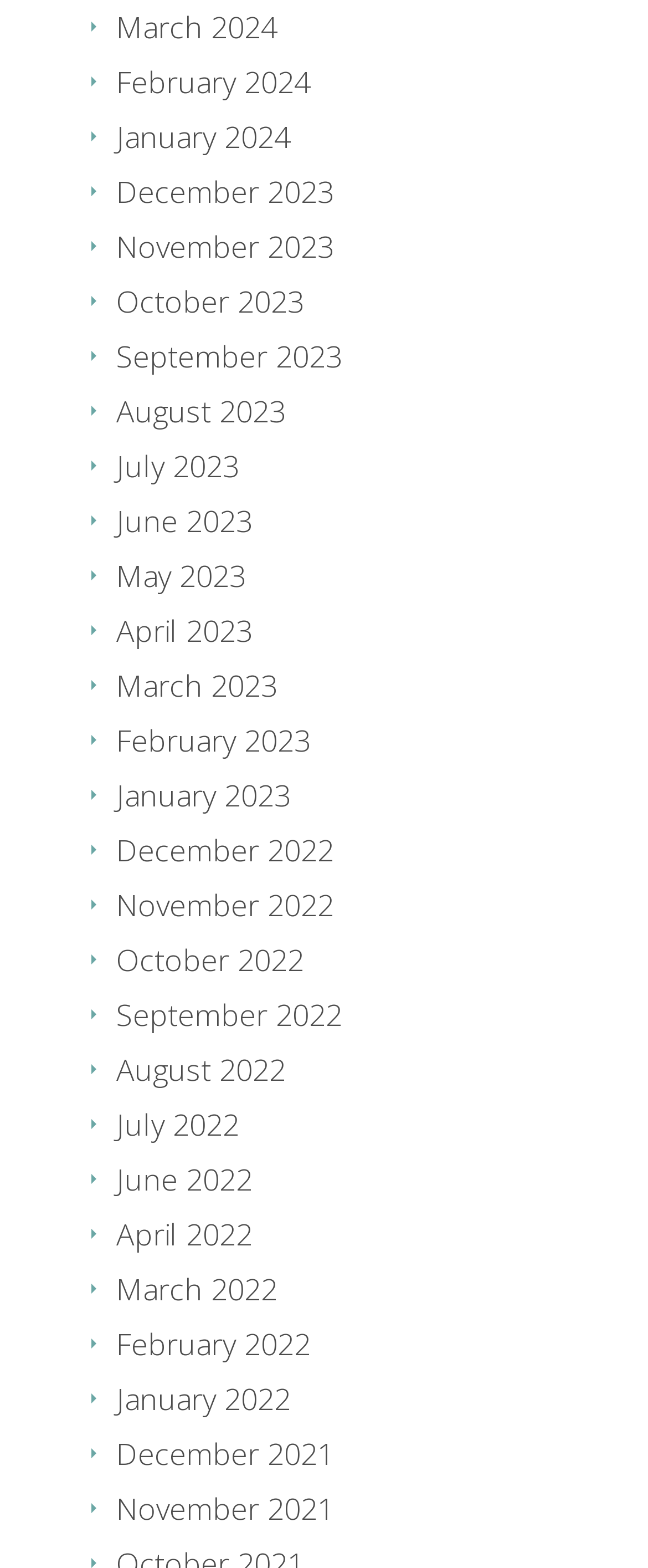Please identify the bounding box coordinates of the region to click in order to complete the given instruction: "Browse August 2022". The coordinates should be four float numbers between 0 and 1, i.e., [left, top, right, bottom].

[0.179, 0.669, 0.441, 0.694]